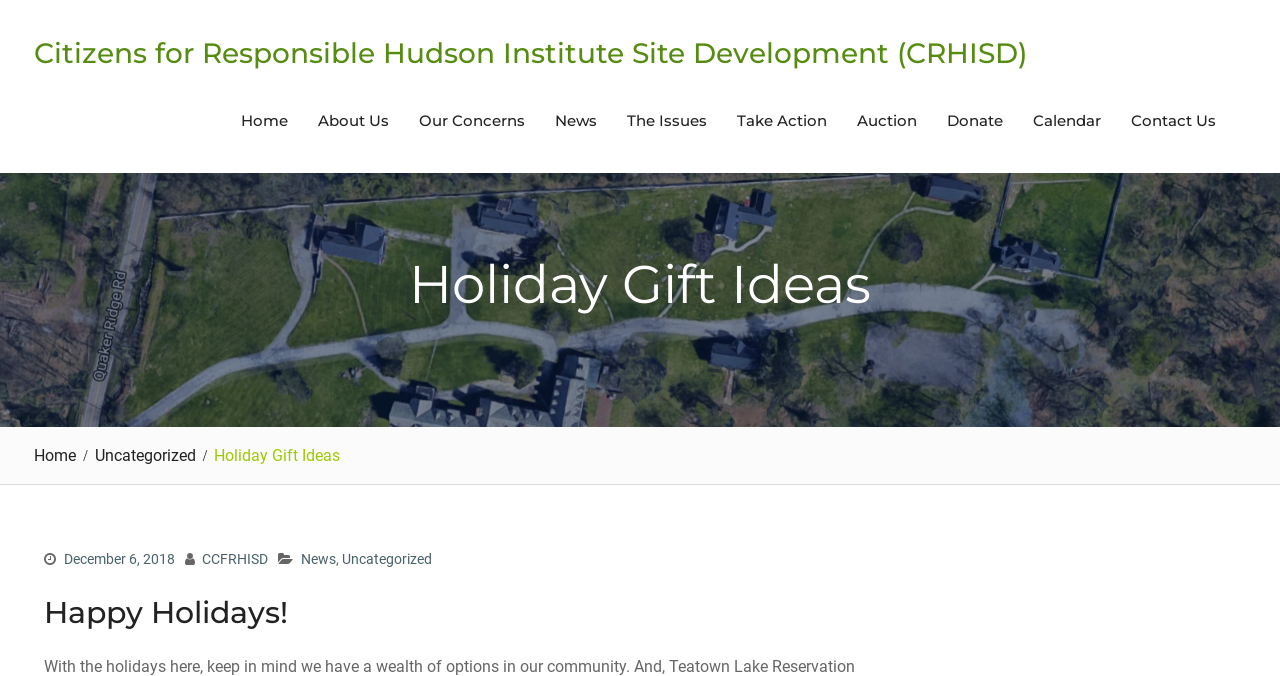Determine the bounding box coordinates of the clickable region to follow the instruction: "Read the 'Happy Holidays!' article".

[0.035, 0.868, 0.674, 0.944]